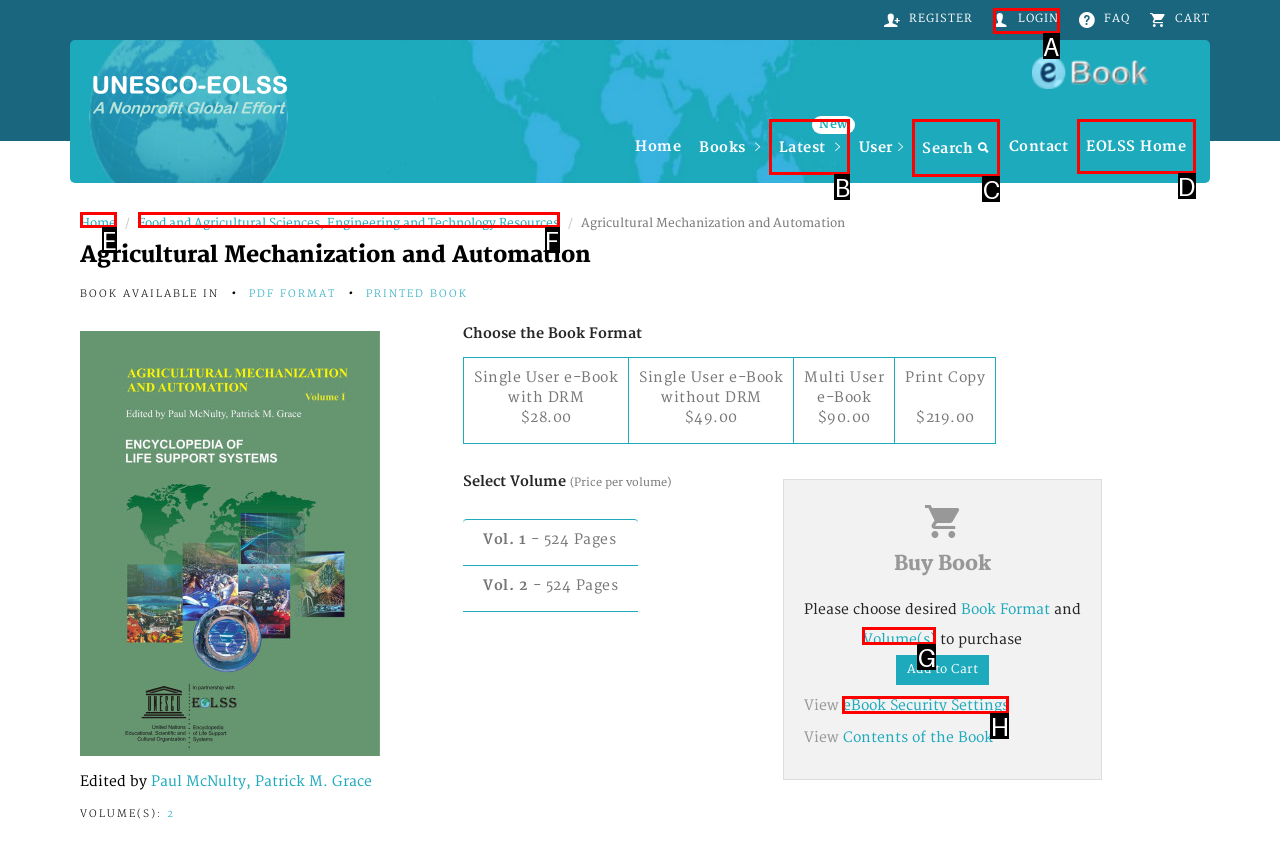Tell me the letter of the UI element to click in order to accomplish the following task: view eBook security settings
Answer with the letter of the chosen option from the given choices directly.

H